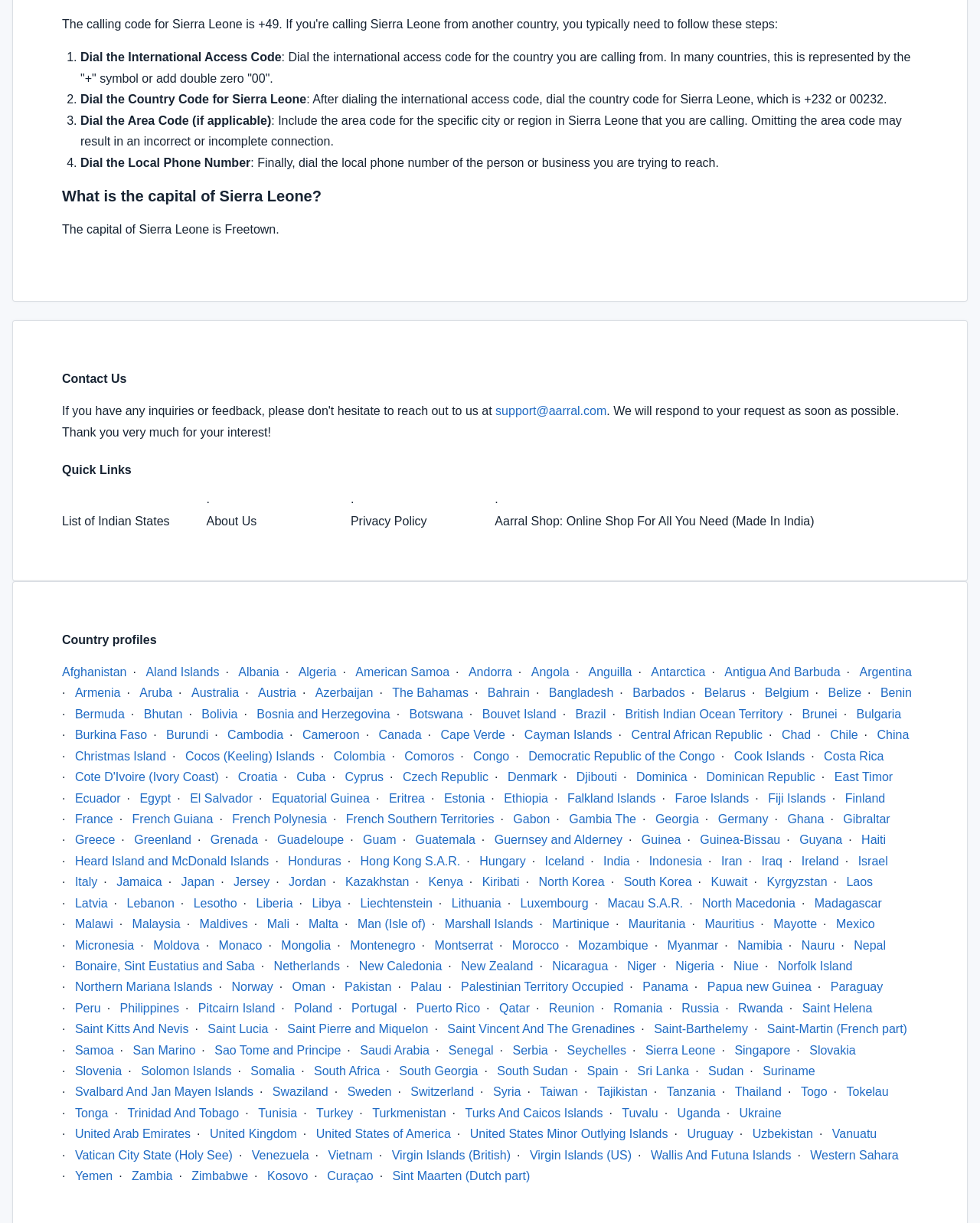Find the bounding box coordinates of the clickable element required to execute the following instruction: "Click on 'Contact Us'". Provide the coordinates as four float numbers between 0 and 1, i.e., [left, top, right, bottom].

[0.506, 0.331, 0.619, 0.341]